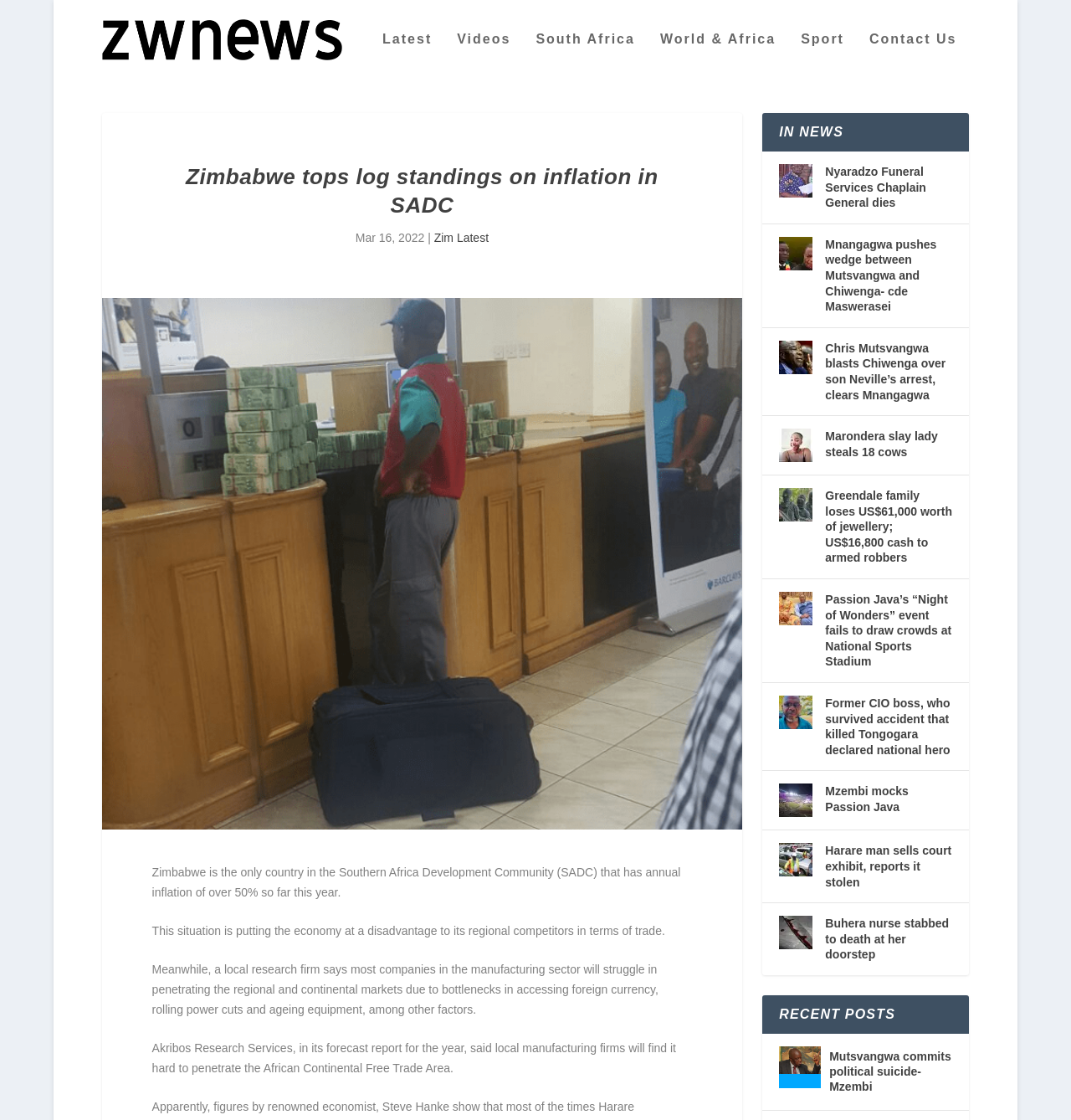What is the date of the main article?
Please provide a single word or phrase based on the screenshot.

Mar 16, 2022